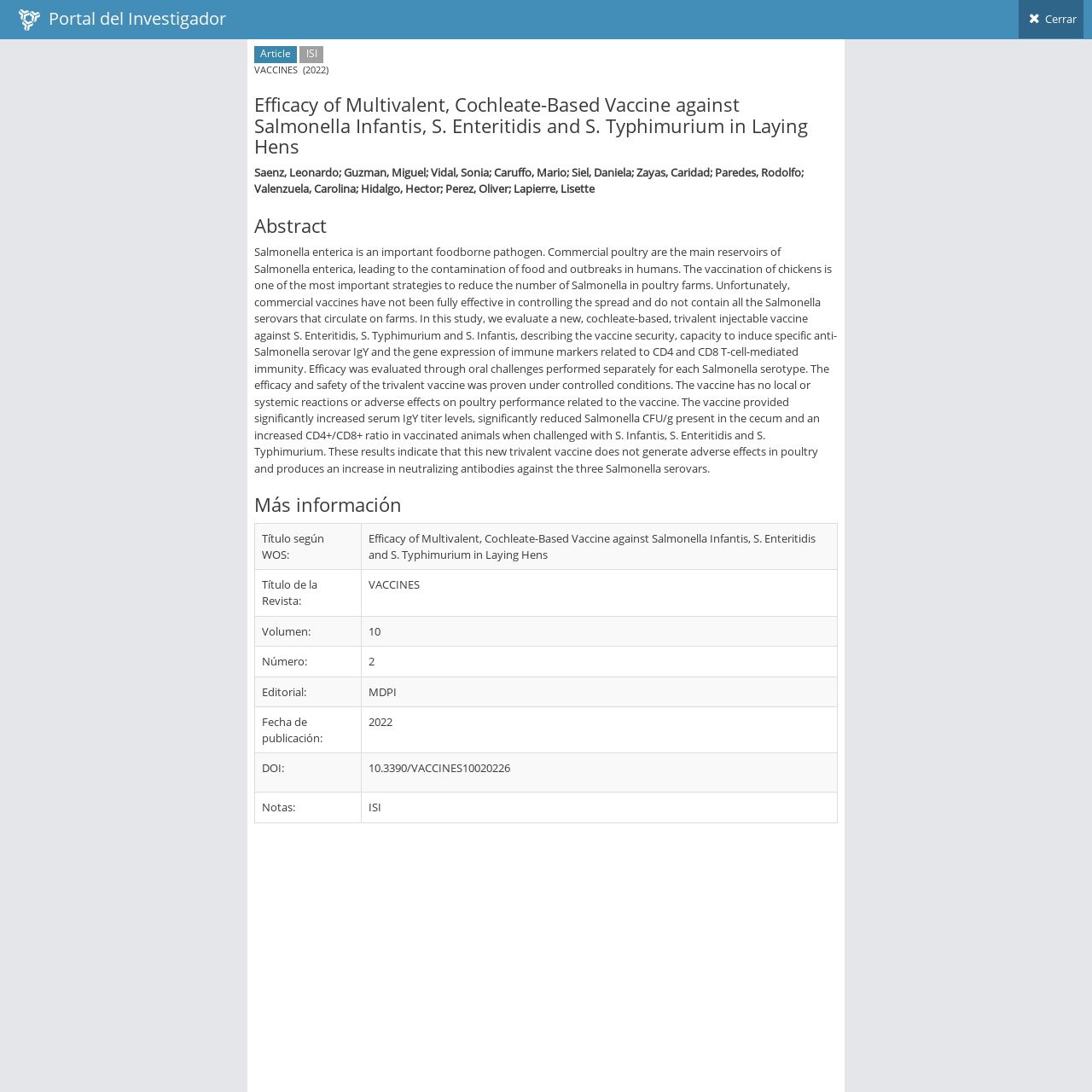What is the title of the article?
Please answer the question as detailed as possible based on the image.

I found the title of the article by looking at the heading element with the text 'Efficacy of Multivalent, Cochleate-Based Vaccine against Salmonella Infantis, S. Enteritidis and S. Typhimurium in Laying Hens' which is located at the top of the webpage.